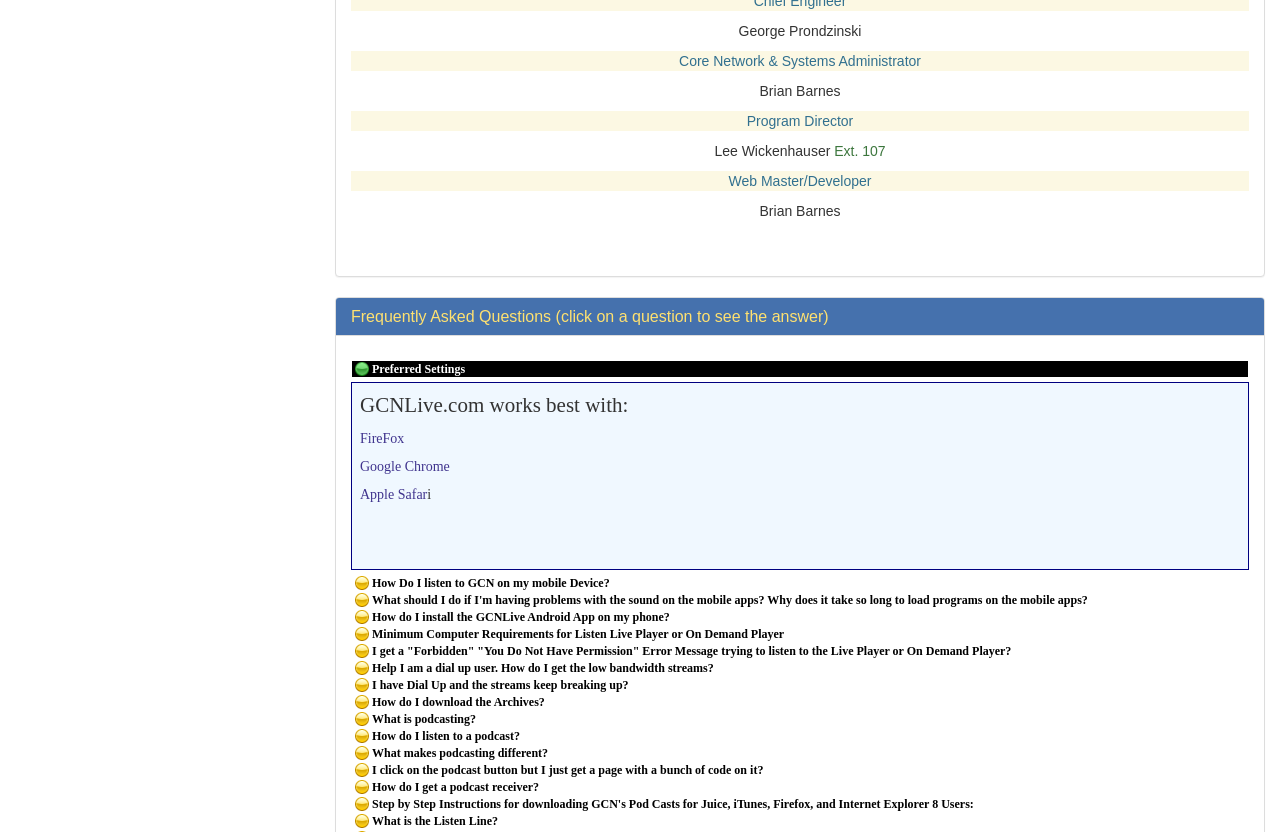What is the preferred browser for GCNLive.com?
Based on the screenshot, provide a one-word or short-phrase response.

FireFox, Google Chrome, Apple Safar